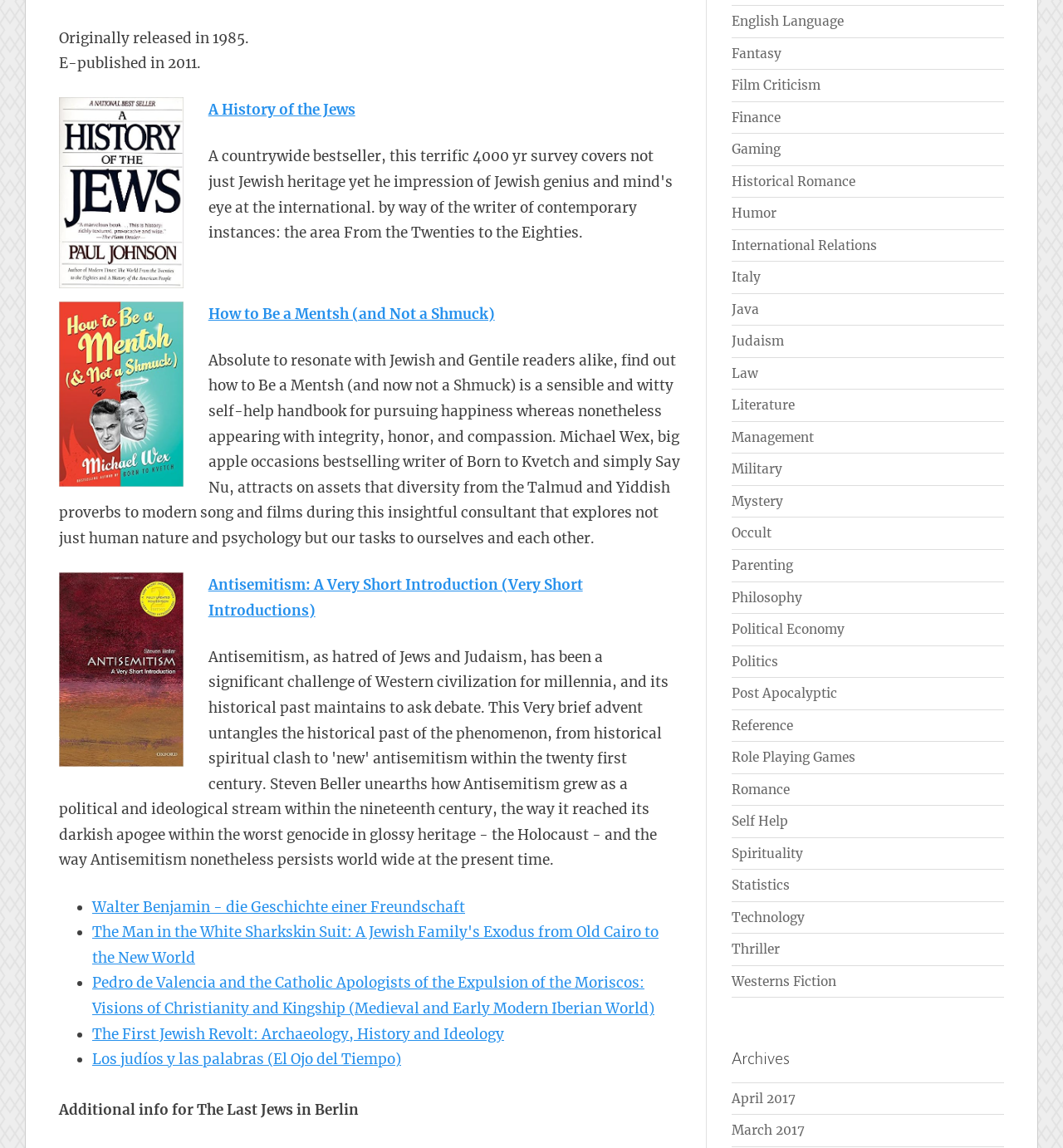Please identify the bounding box coordinates of the element that needs to be clicked to perform the following instruction: "View the book description of 'How to Be a Mentsh (and Not a Shmuck)'".

[0.055, 0.306, 0.64, 0.477]